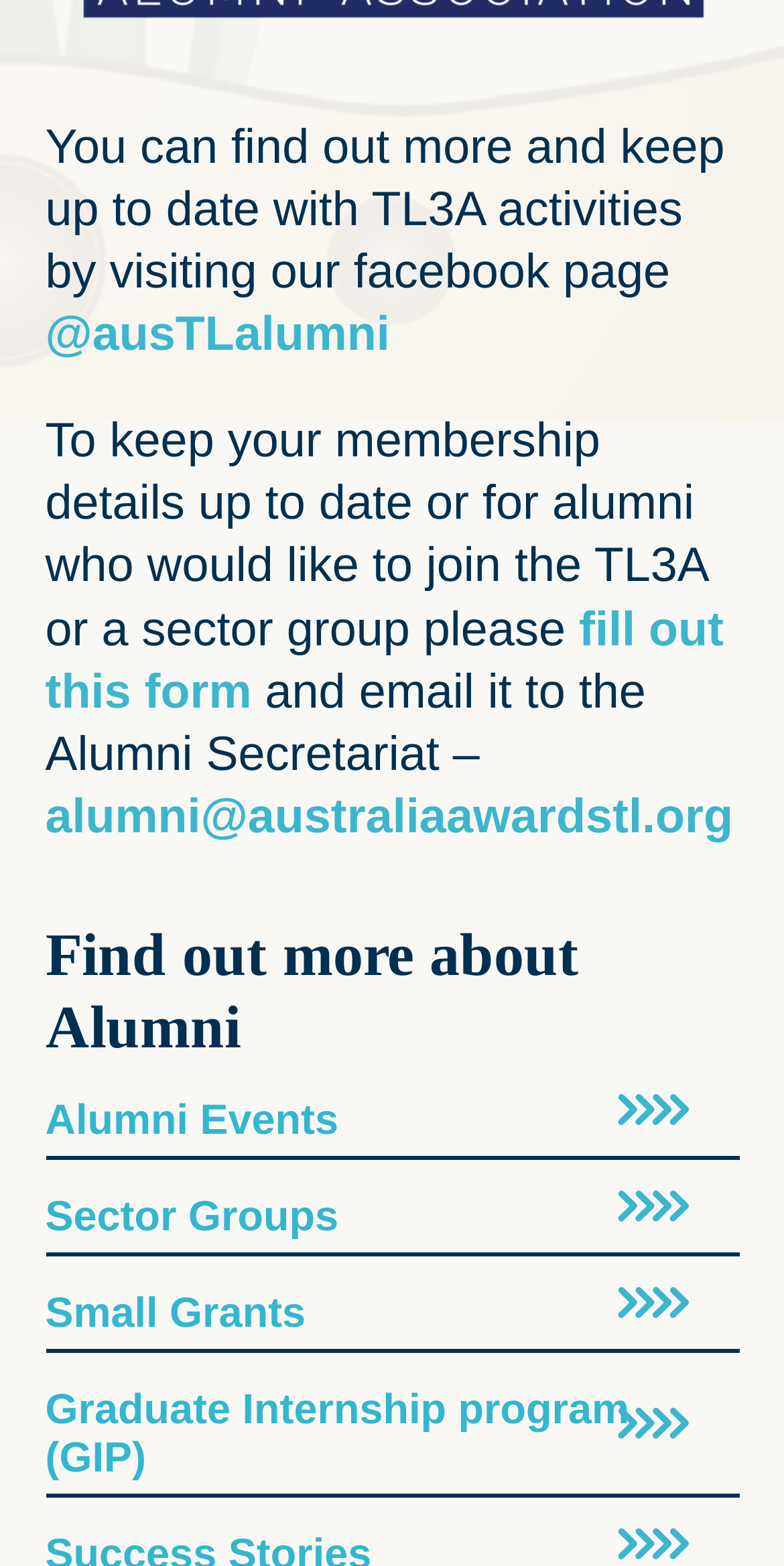What is the email address of the Alumni Secretariat?
Please look at the screenshot and answer using one word or phrase.

alumni@australiaawardstl.org